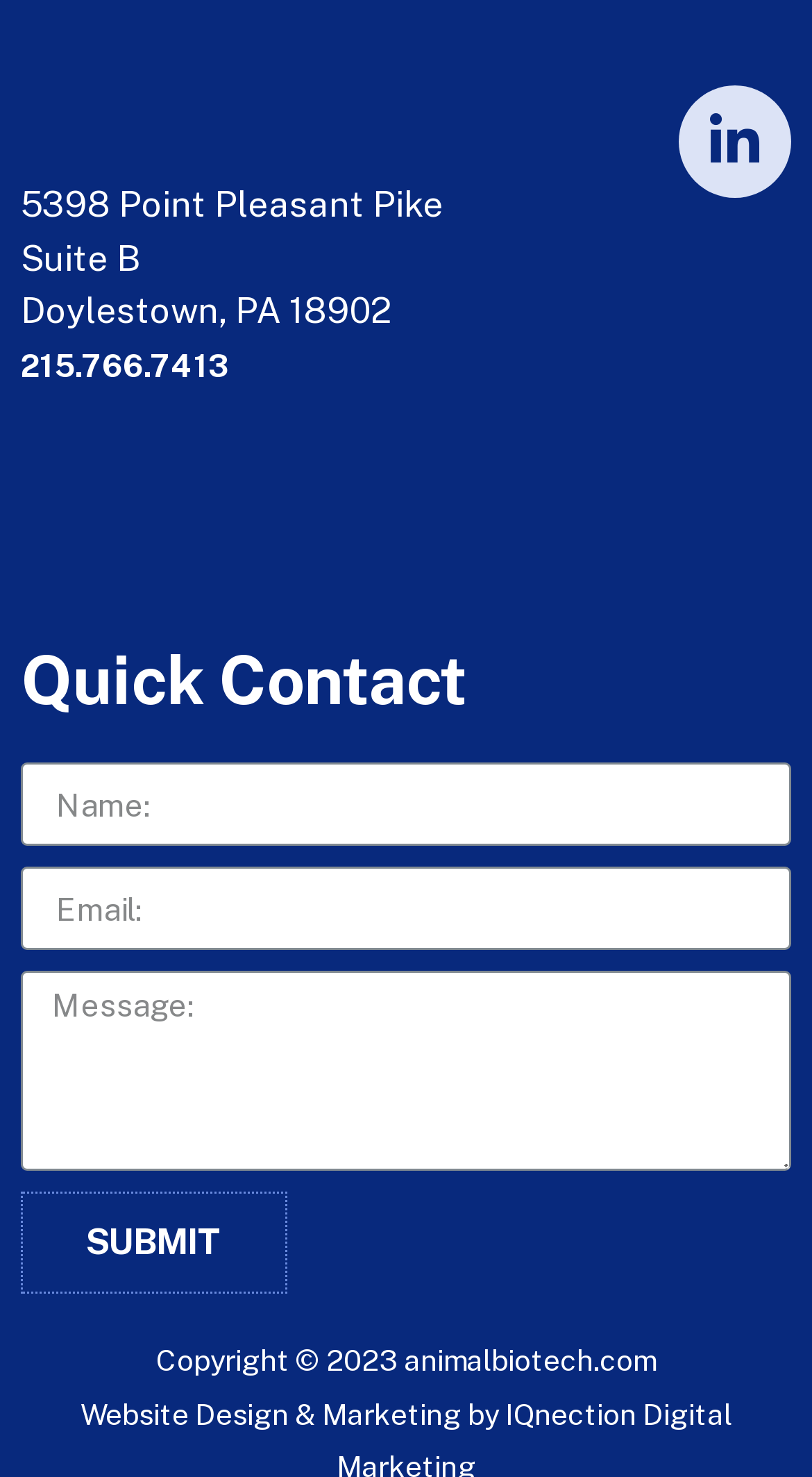Give a succinct answer to this question in a single word or phrase: 
What is the certification logo displayed on the webpage?

WBENC Certification